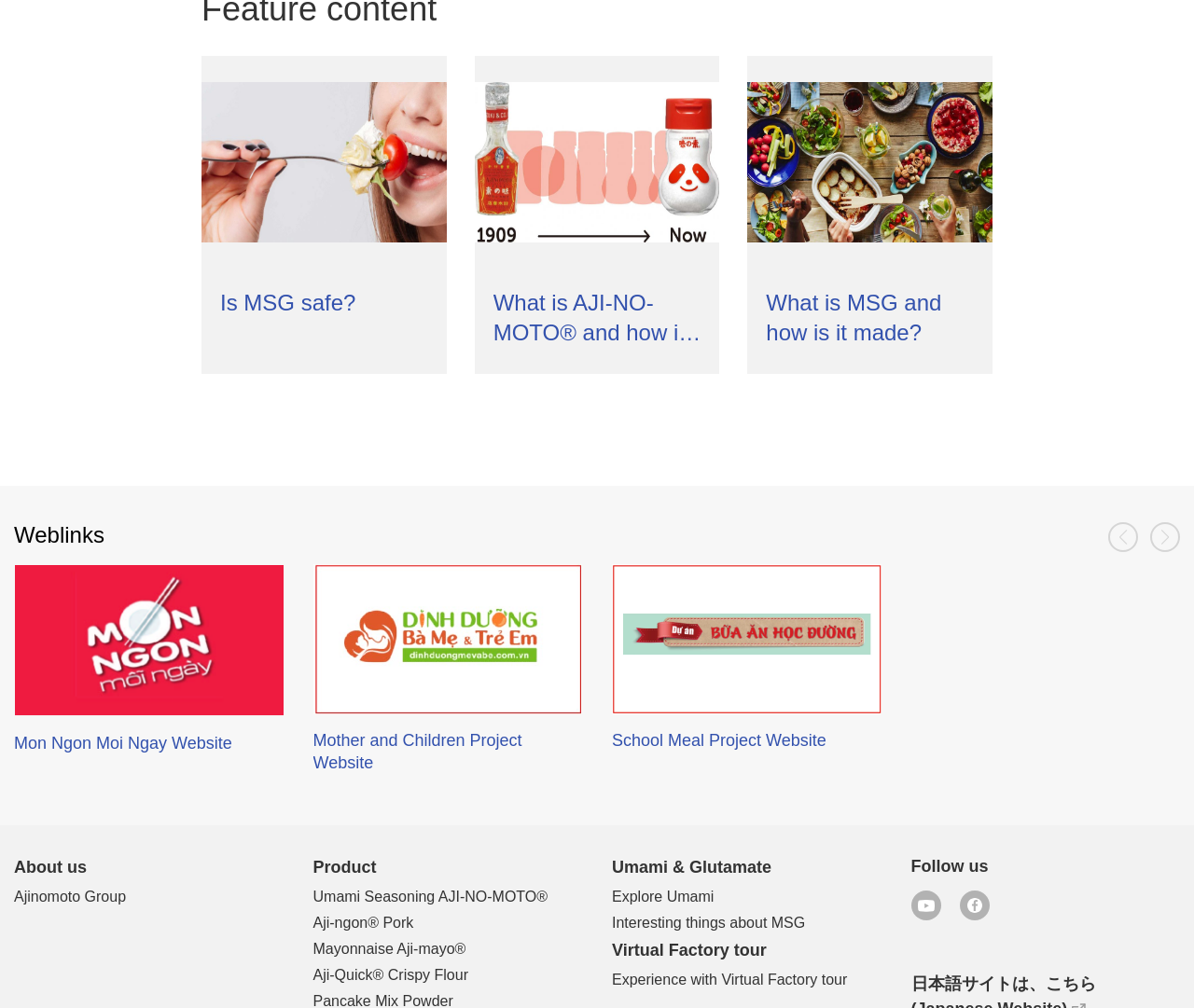Specify the bounding box coordinates for the region that must be clicked to perform the given instruction: "Click on 'Umami Seasoning AJI-NO-MOTO®' link".

[0.262, 0.879, 0.488, 0.901]